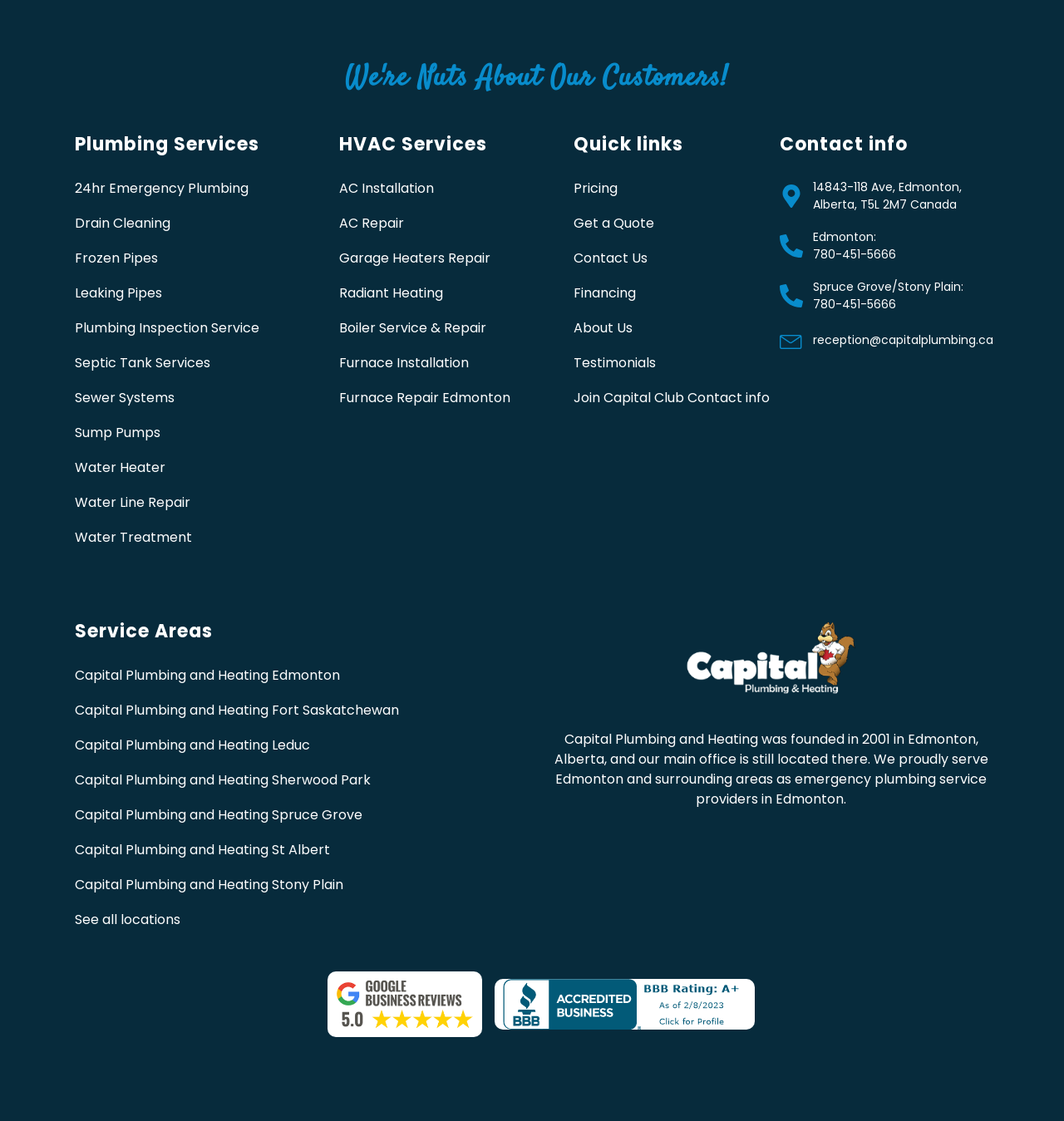Please respond in a single word or phrase: 
What is the purpose of the 'Get a Quote' button?

To request a quote